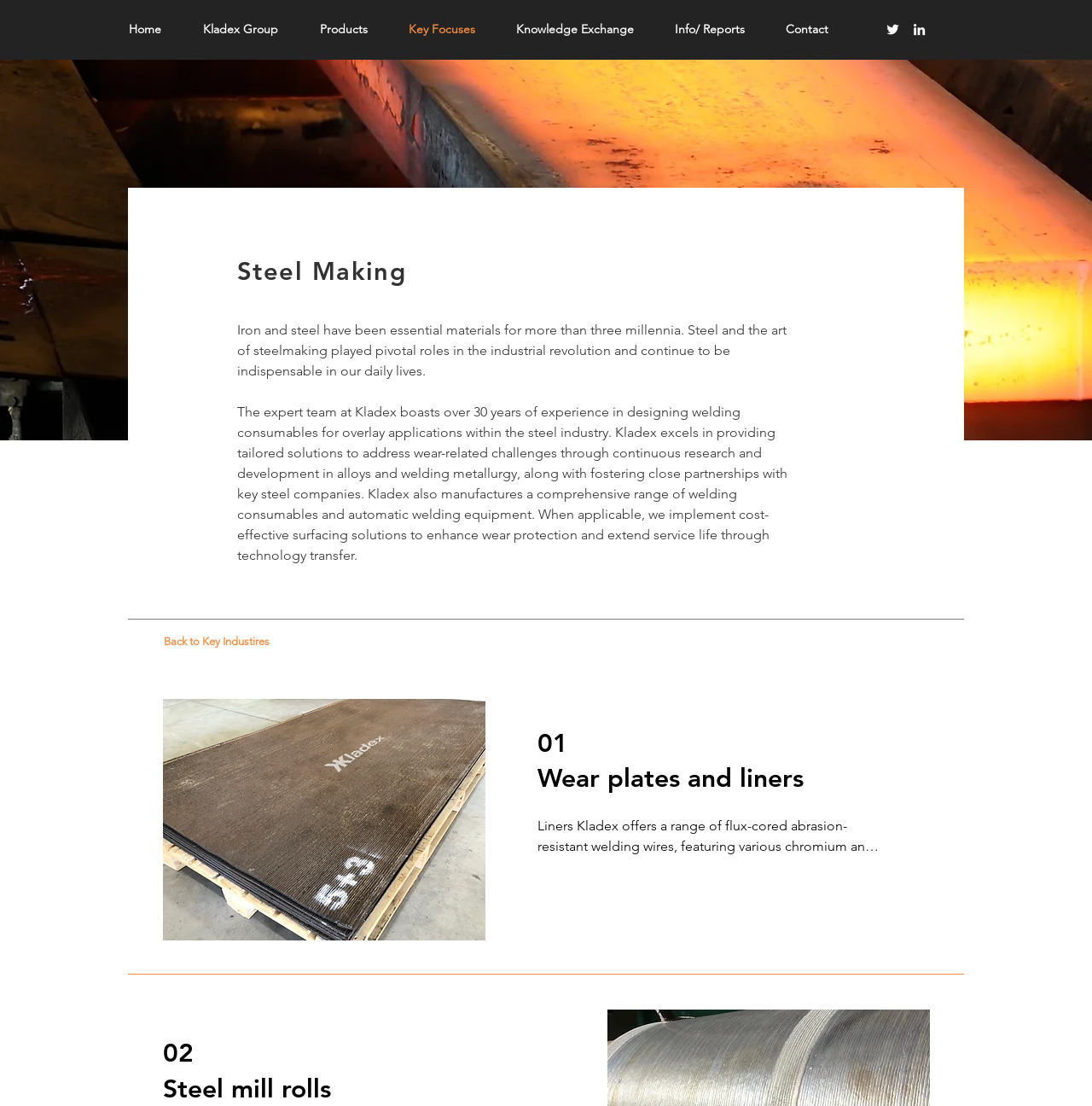Please identify the bounding box coordinates of the element that needs to be clicked to perform the following instruction: "Click the Submit button".

None